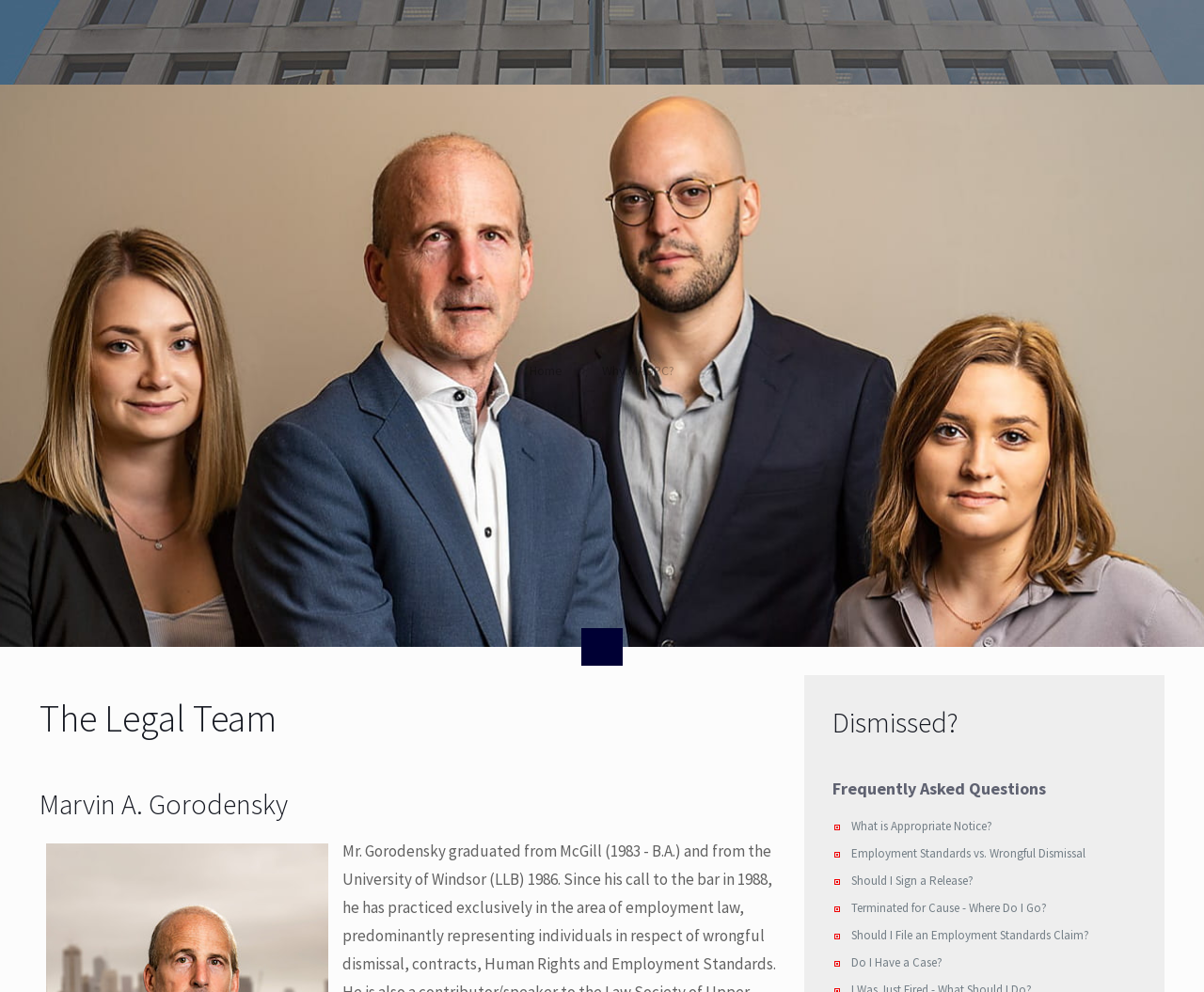Describe in detail what you see on the webpage.

This webpage is about the law firm "Marvin A. Gorodensky" and its team of employment lawyers. At the top, there are three links: "Home" and "Why MAGPC?" with a breadcrumbs separator in between. Below these links, there is a horizontal separator line. 

The main content is divided into two sections. On the left side, there is a section titled "The Legal Team" with a heading "Marvin A. Gorodensky". On the right side, there are three headings: "Dismissed?", "Frequently Asked Questions", and a list of questions with corresponding answers. The questions include "What is Appropriate Notice?", "Employment Standards vs. Wrongful Dismissal", "Should I Sign a Release?", "Terminated for Cause - Where Do I Go?", "Should I File an Employment Standards Claim?", and "Do I Have a Case?". Each question is marked with a list marker.